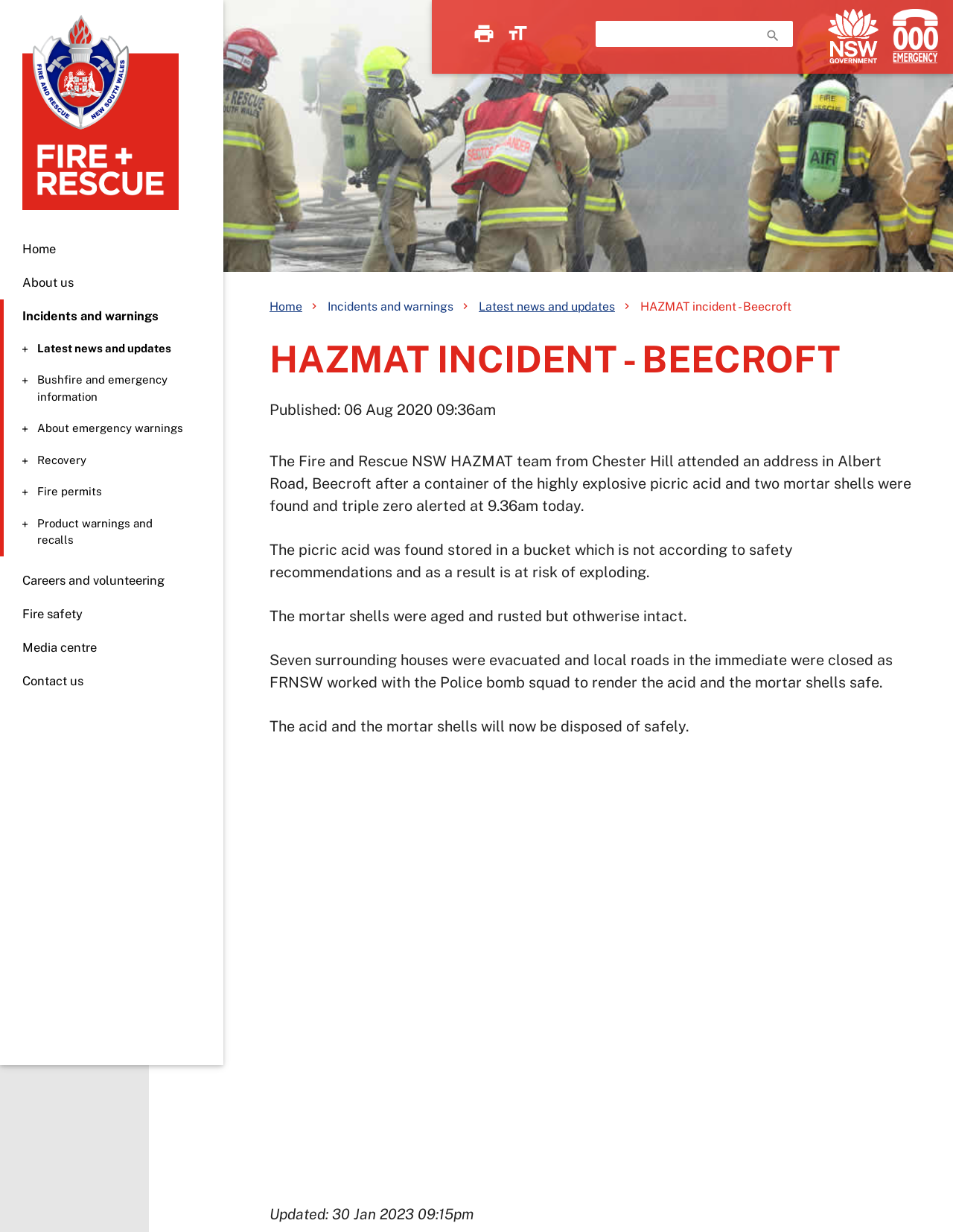Identify the bounding box coordinates of the clickable region necessary to fulfill the following instruction: "Search our website". The bounding box coordinates should be four float numbers between 0 and 1, i.e., [left, top, right, bottom].

[0.625, 0.017, 0.832, 0.038]